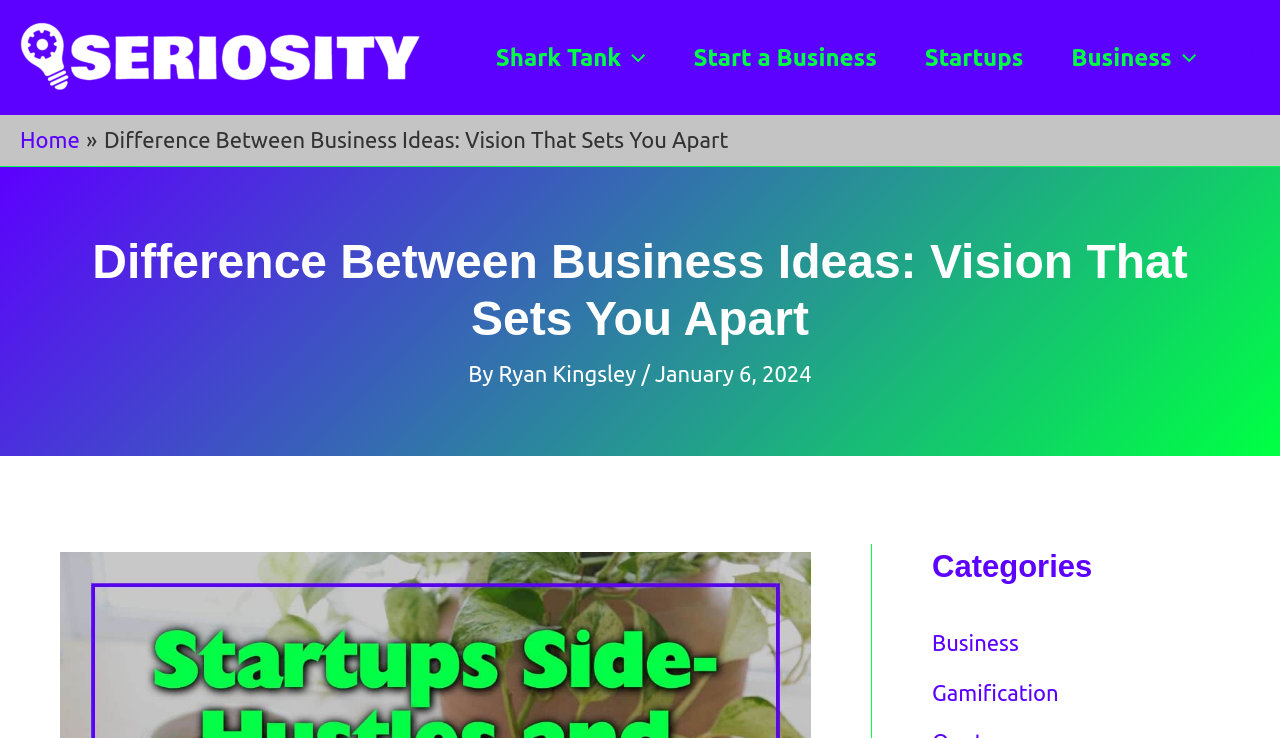Provide a thorough summary of the webpage.

The webpage is about the difference between business ideas and vision, with a focus on strategic planning and core values. At the top left, there is a link to "Seriosity" accompanied by an image. To the right of this, there is a navigation menu with links to "Shark Tank", "Start a Business", "Startups", and "Business", each with a menu toggle icon. 

On the top right, there is a search icon link. Below the navigation menu, there is a breadcrumb navigation section with a link to "Home" and a static text displaying the title of the webpage. 

The main content of the webpage starts with a heading that repeats the title, followed by the author's name, "Ryan Kingsley", and the publication date, "January 6, 2024". 

Further down, there is a section with a heading "Categories" that lists links to "Business" and "Gamification".